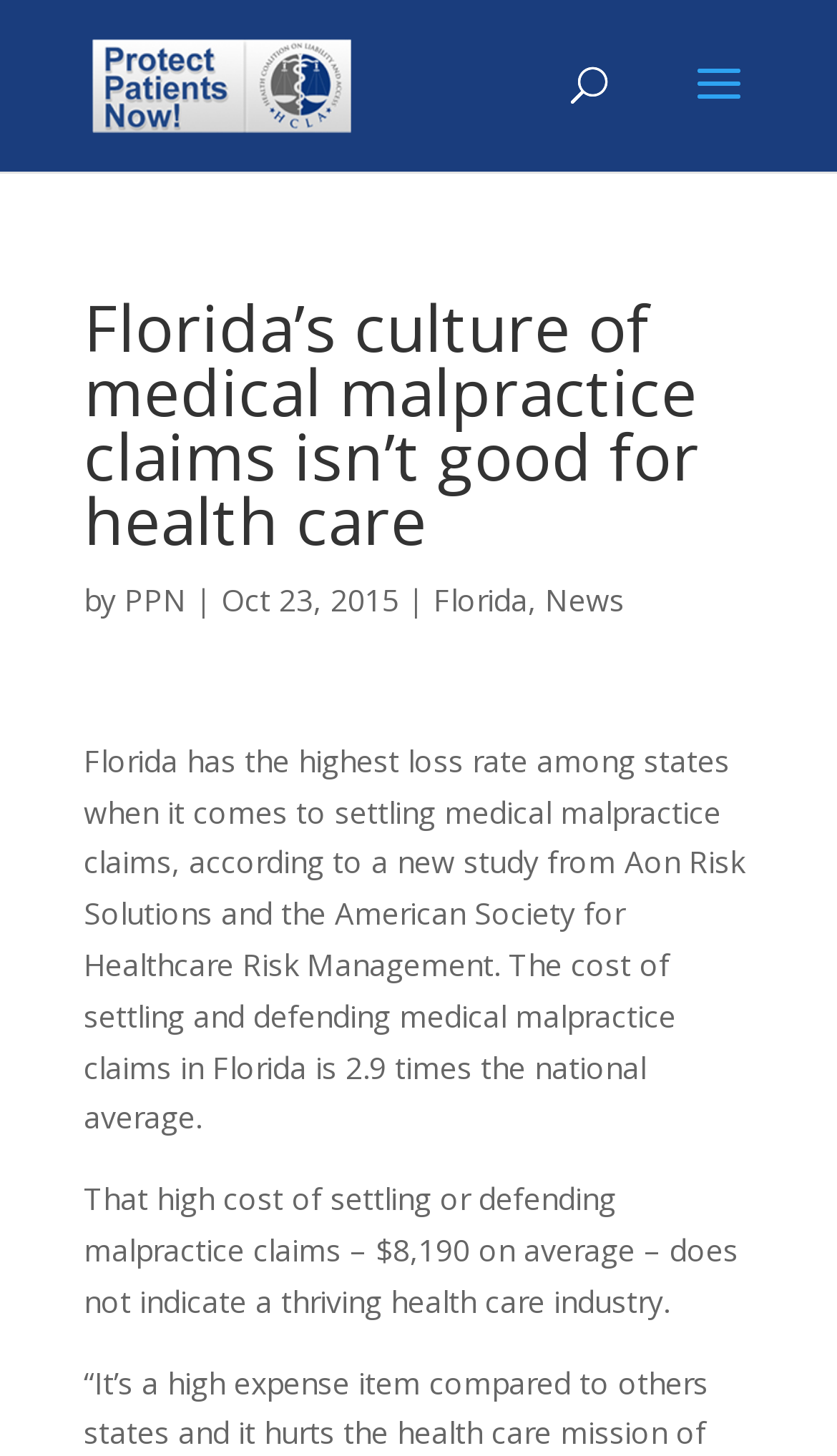Using the webpage screenshot and the element description Florida, determine the bounding box coordinates. Specify the coordinates in the format (top-left x, top-left y, bottom-right x, bottom-right y) with values ranging from 0 to 1.

[0.518, 0.398, 0.631, 0.426]